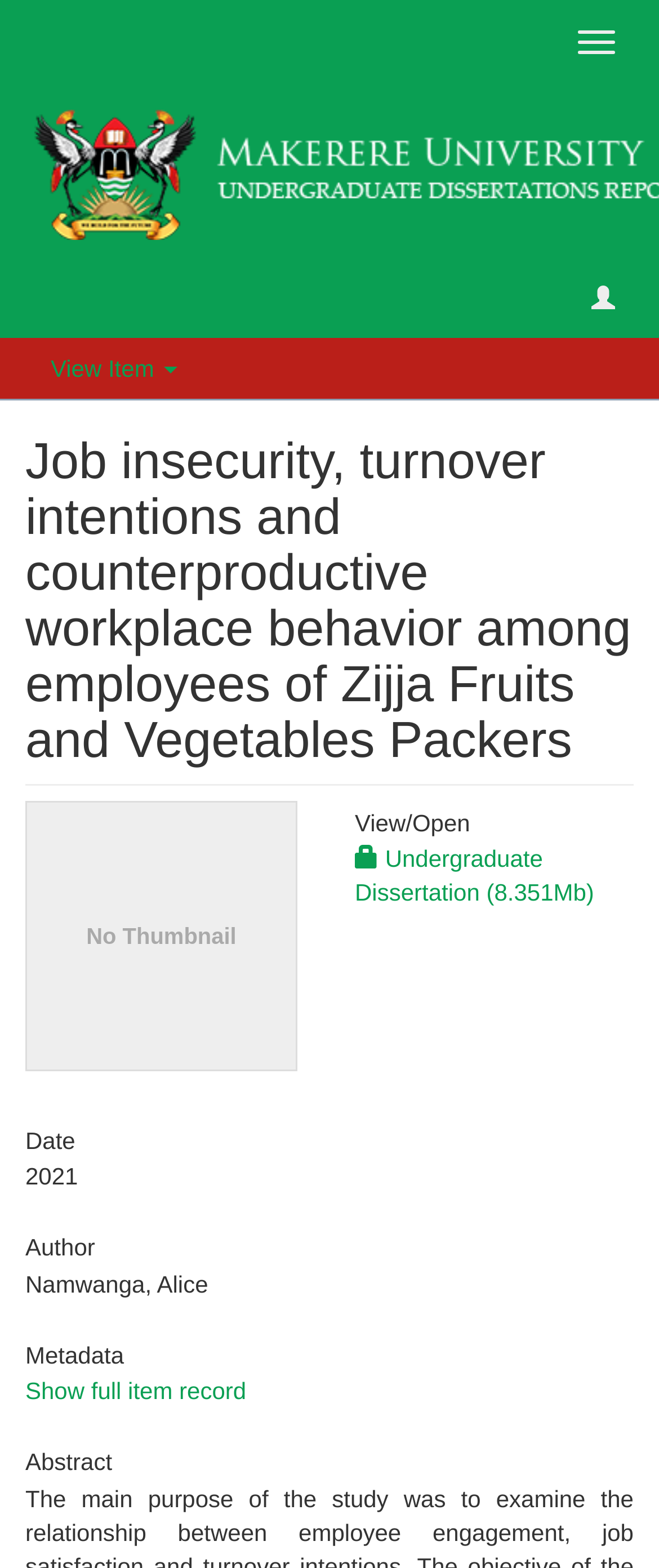Return the bounding box coordinates of the UI element that corresponds to this description: "Toggle navigation". The coordinates must be given as four float numbers in the range of 0 and 1, [left, top, right, bottom].

[0.849, 0.009, 0.962, 0.045]